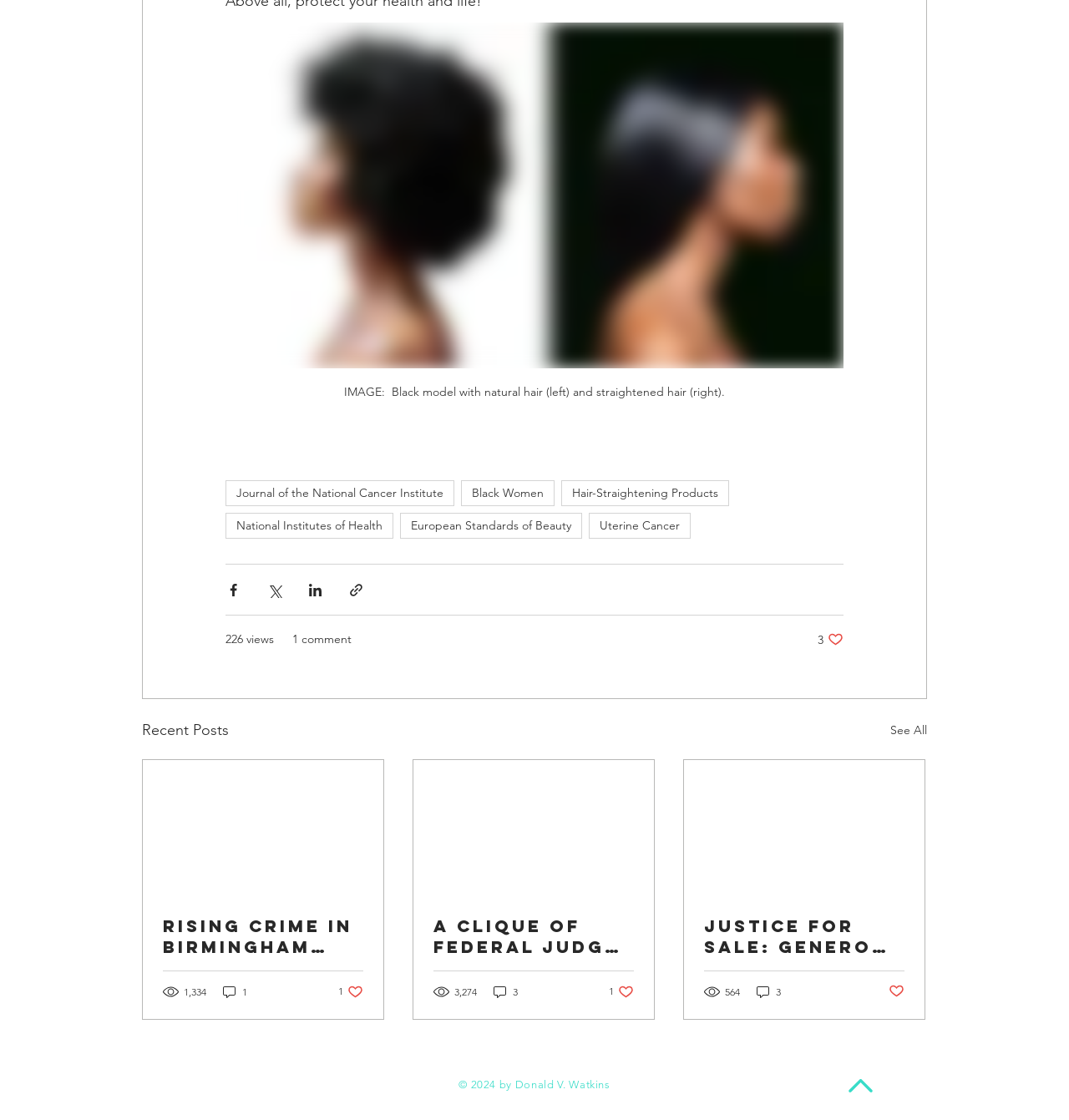Provide the bounding box coordinates of the section that needs to be clicked to accomplish the following instruction: "Share via Facebook."

[0.211, 0.52, 0.226, 0.534]